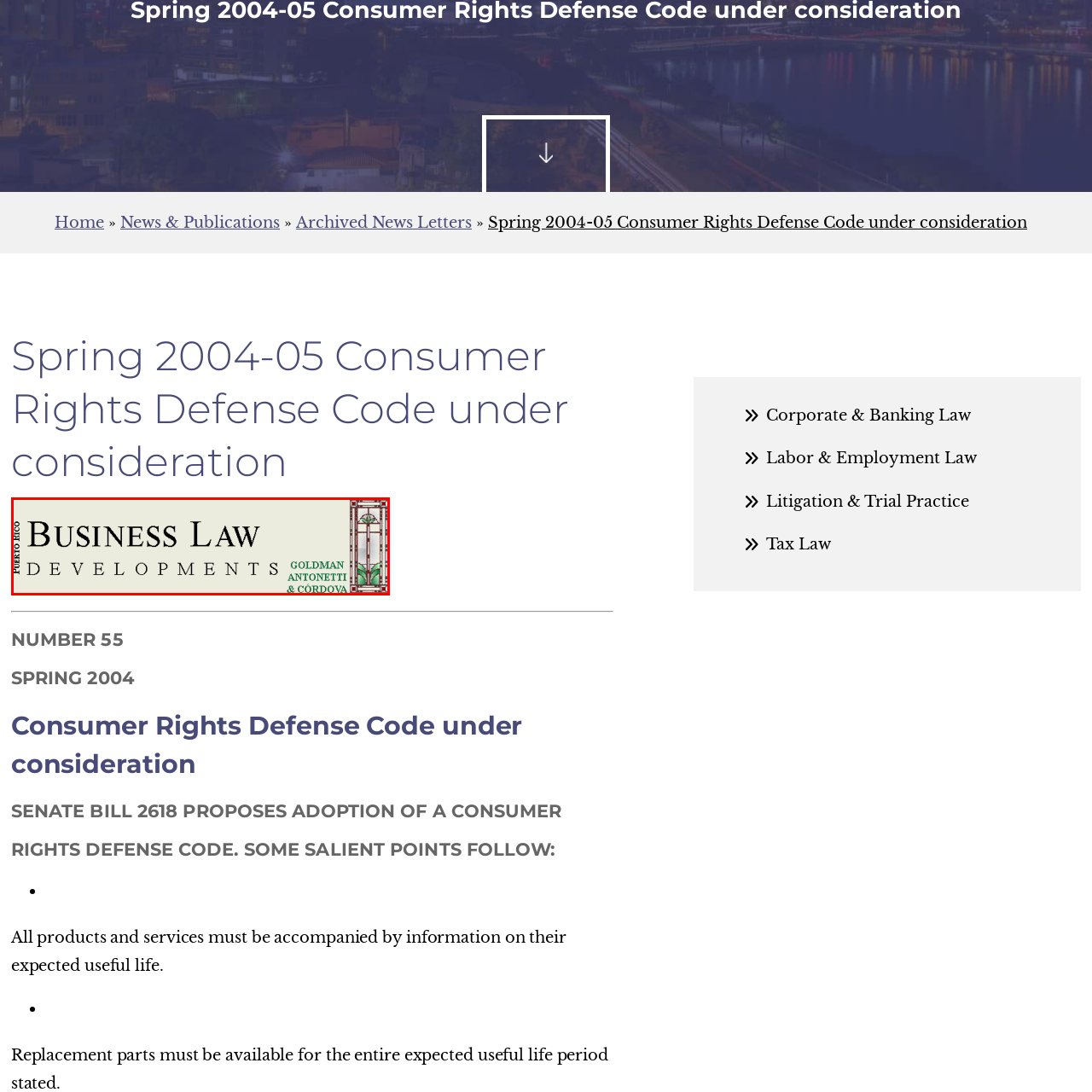Focus on the picture inside the red-framed area and provide a one-word or short phrase response to the following question:
What is the affiliation of this publication?

GOLDMAN ANTONETTI & CÓRDOVA